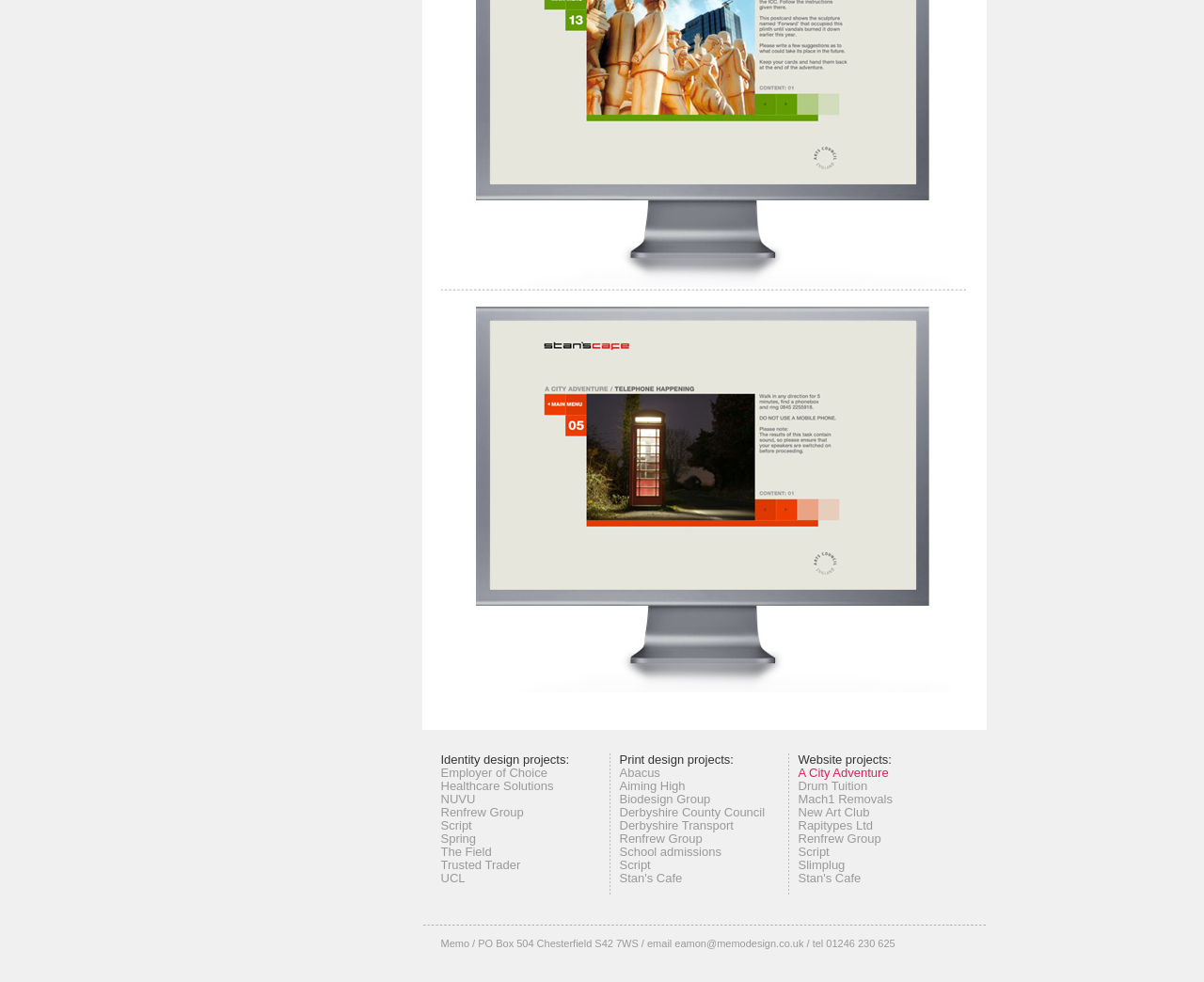Show the bounding box coordinates for the element that needs to be clicked to execute the following instruction: "View Identity design projects". Provide the coordinates in the form of four float numbers between 0 and 1, i.e., [left, top, right, bottom].

[0.366, 0.766, 0.473, 0.781]